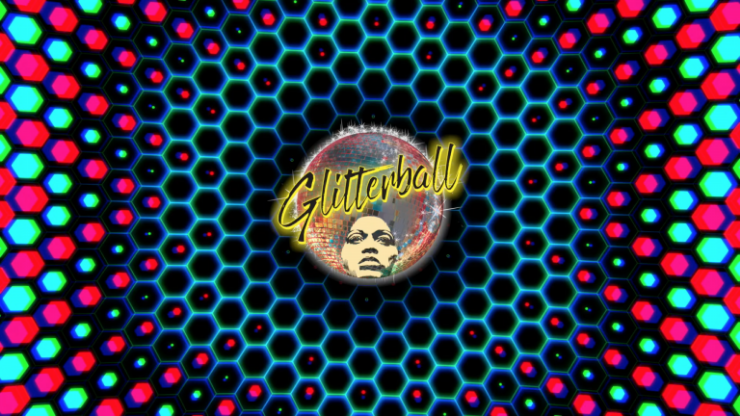What is the pattern featured in the image?
Look at the webpage screenshot and answer the question with a detailed explanation.

The caption describes the image as featuring an eye-catching design with a vibrant honeycomb pattern, filled with alternating hexagonal shapes in bright colors.